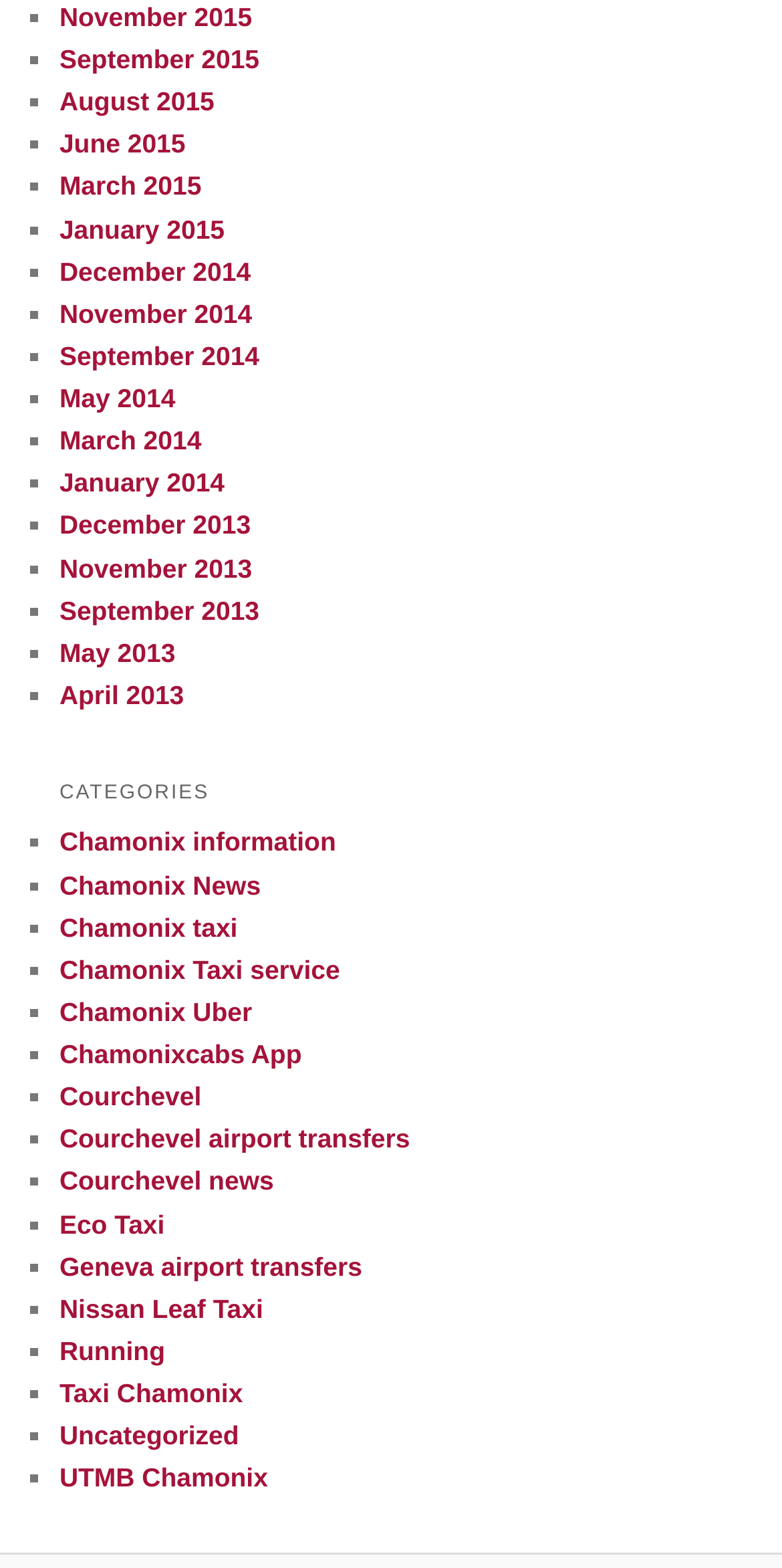Give a concise answer using one word or a phrase to the following question:
What is the longest link text?

Courchevel airport transfers